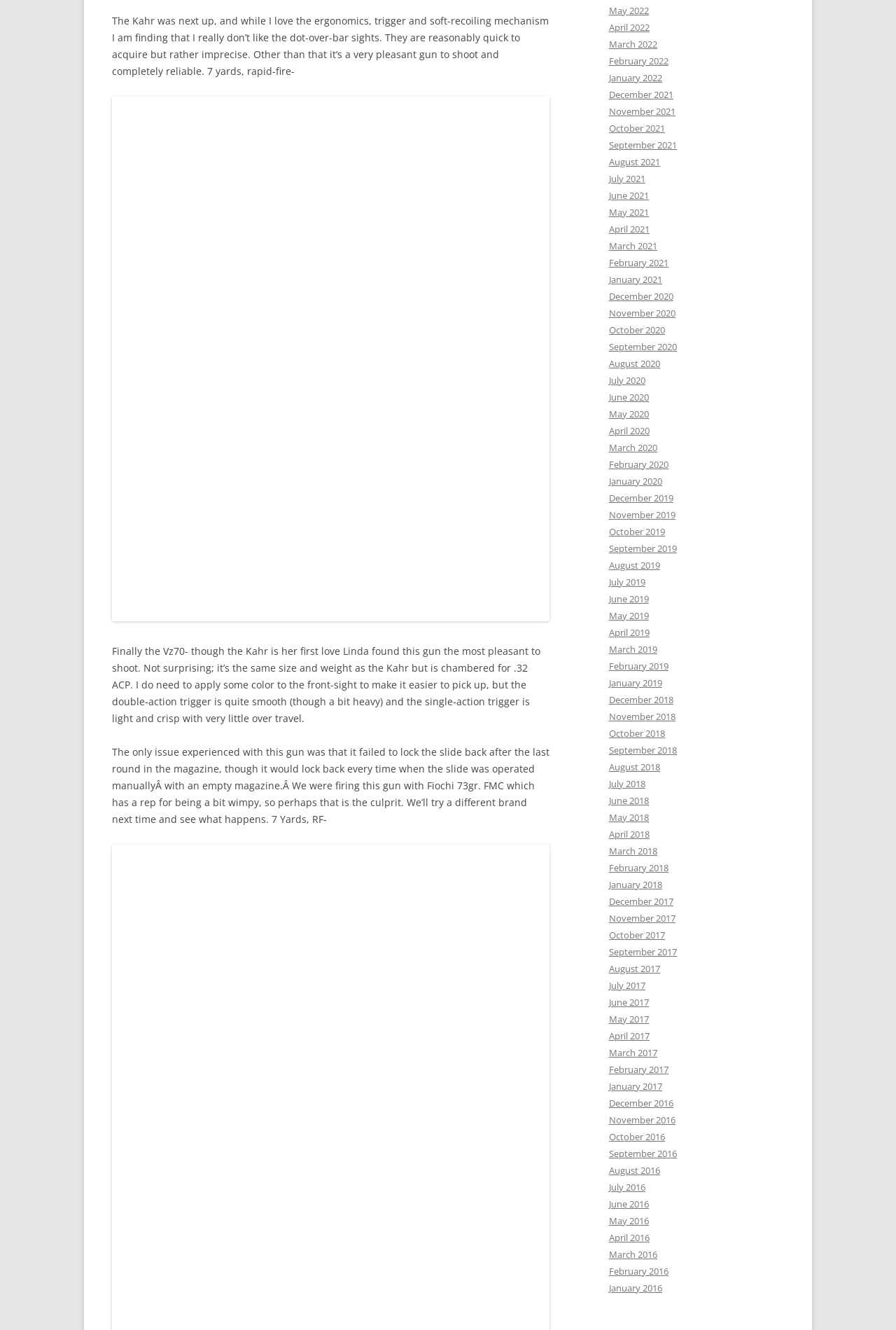Find the bounding box coordinates for the element that must be clicked to complete the instruction: "Read about the Kahr gun". The coordinates should be four float numbers between 0 and 1, indicated as [left, top, right, bottom].

[0.125, 0.011, 0.612, 0.058]